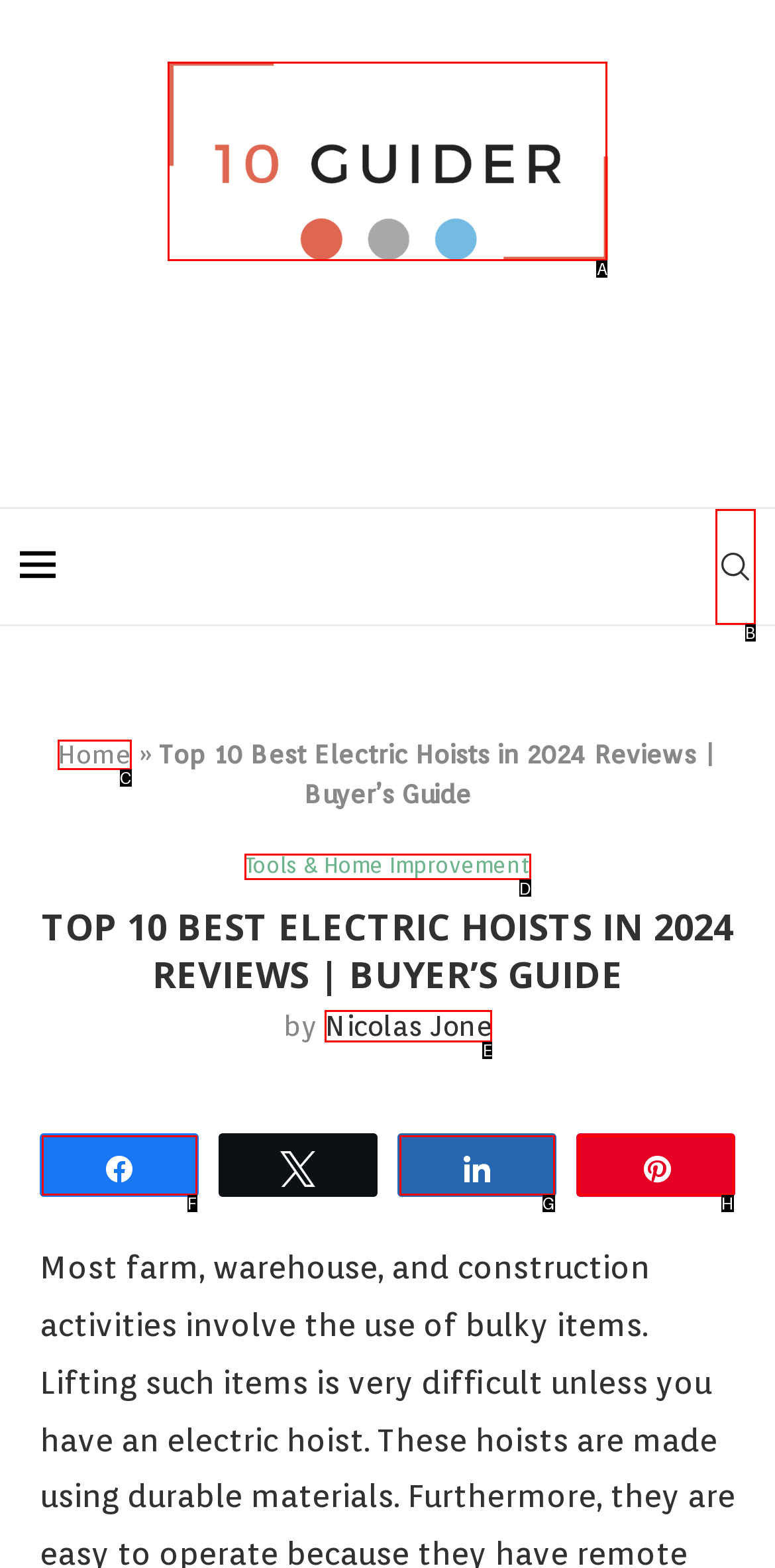Identify which option matches the following description: alt="10 Guider"
Answer by giving the letter of the correct option directly.

A